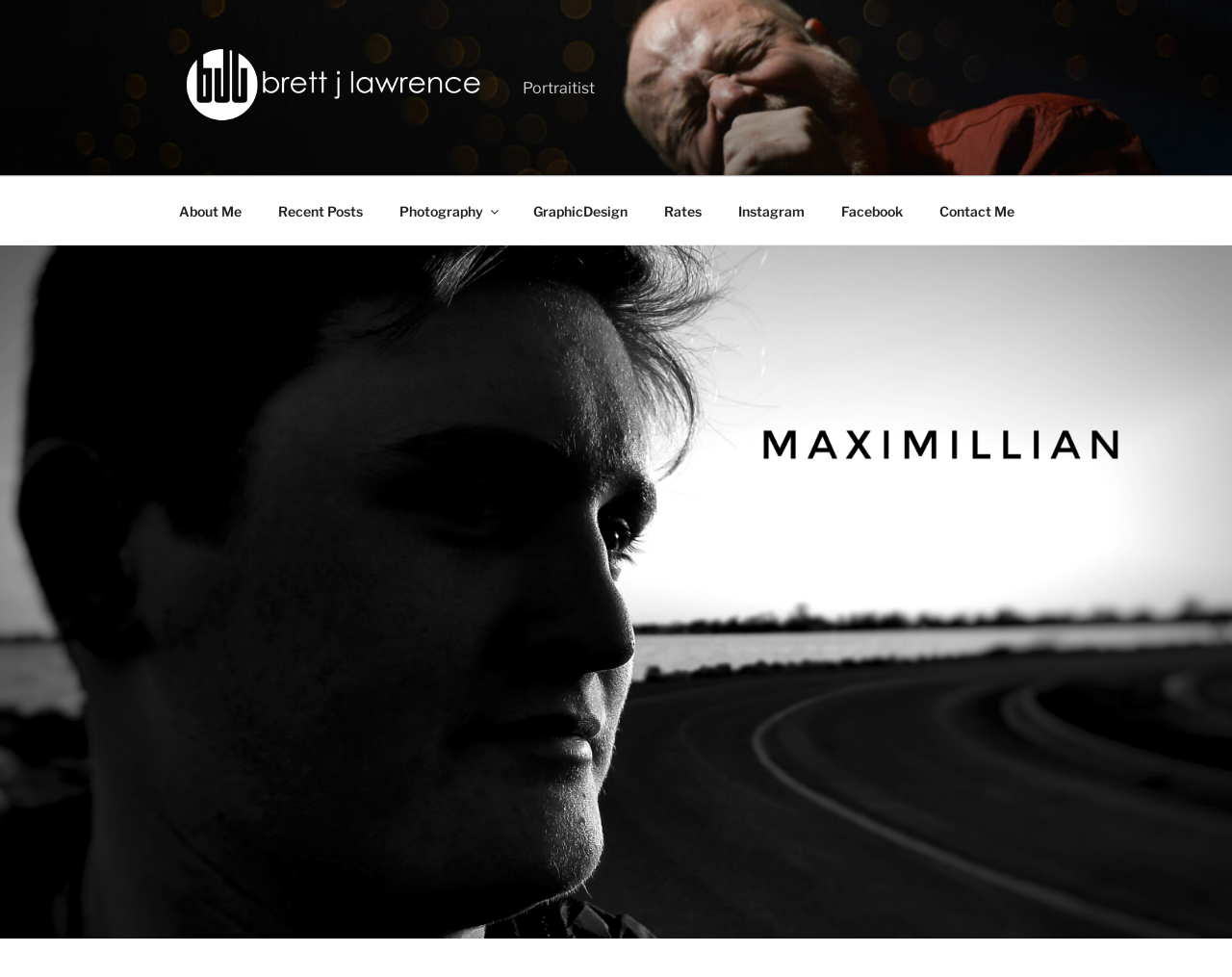Respond to the question with just a single word or phrase: 
How many main categories are there in the top menu?

6